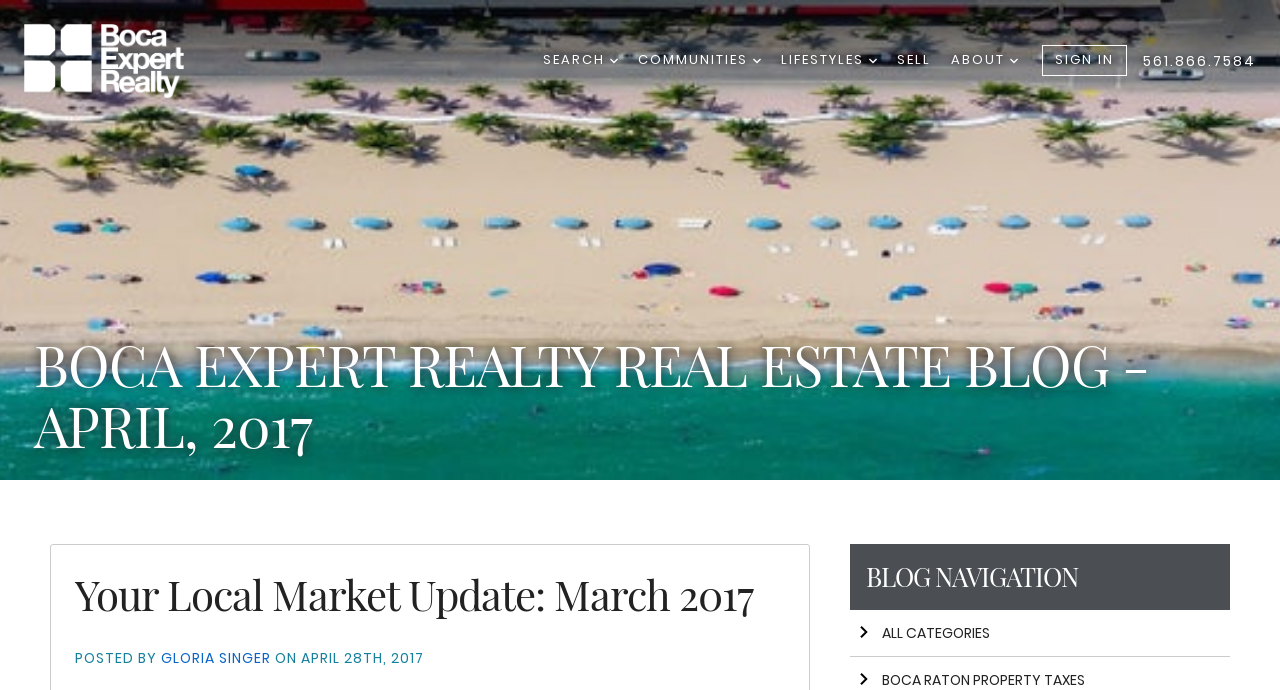Using the provided element description, identify the bounding box coordinates as (top-left x, top-left y, bottom-right x, bottom-right y). Ensure all values are between 0 and 1. Description: 561.866.7584

[0.893, 0.075, 0.981, 0.101]